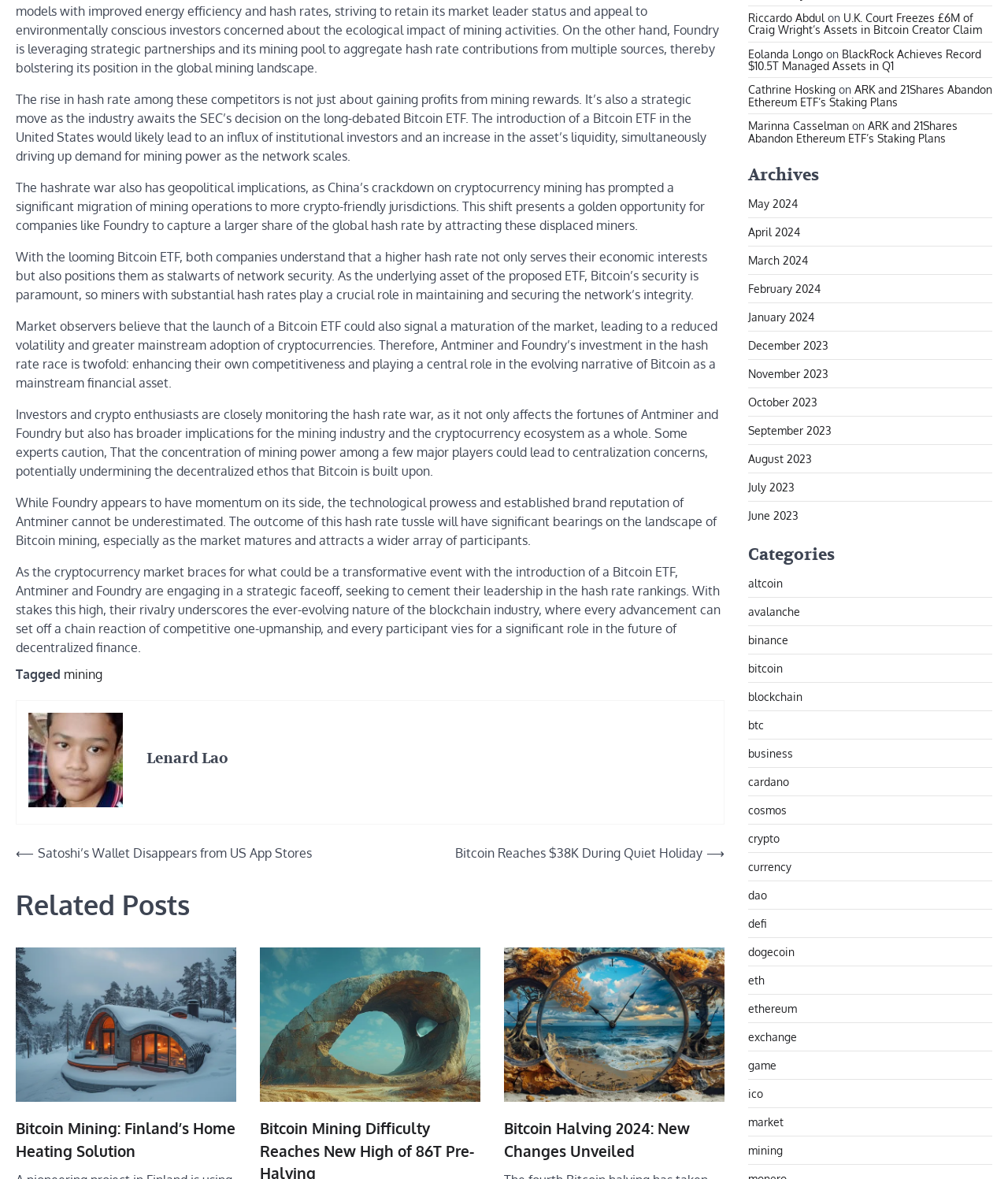What is the potential impact of a Bitcoin ETF?
Using the visual information, reply with a single word or short phrase.

Increased mainstream adoption